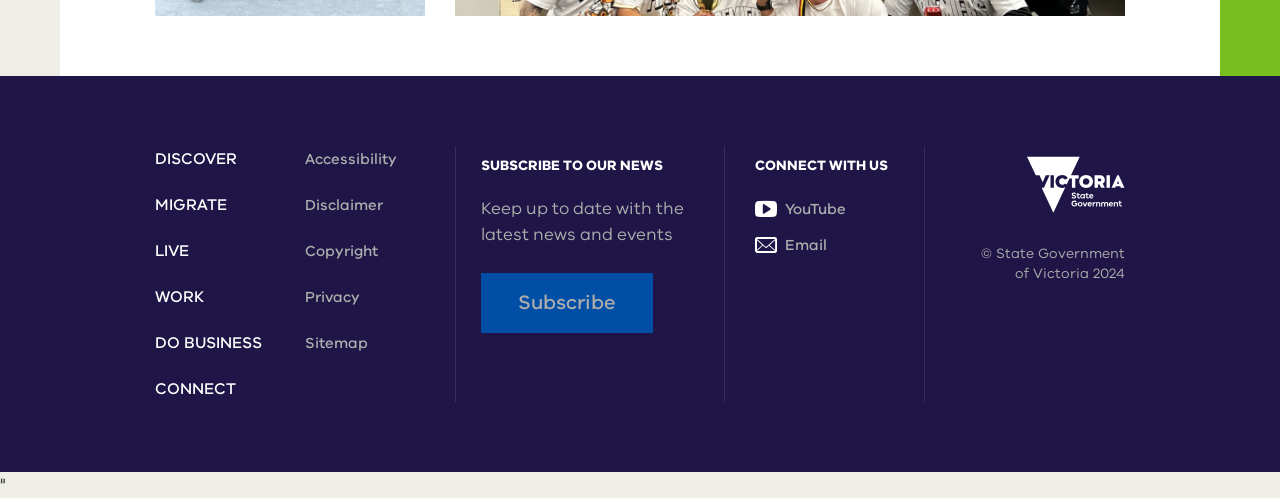Pinpoint the bounding box coordinates of the clickable element to carry out the following instruction: "Subscribe to the newsletter."

[0.376, 0.548, 0.51, 0.669]